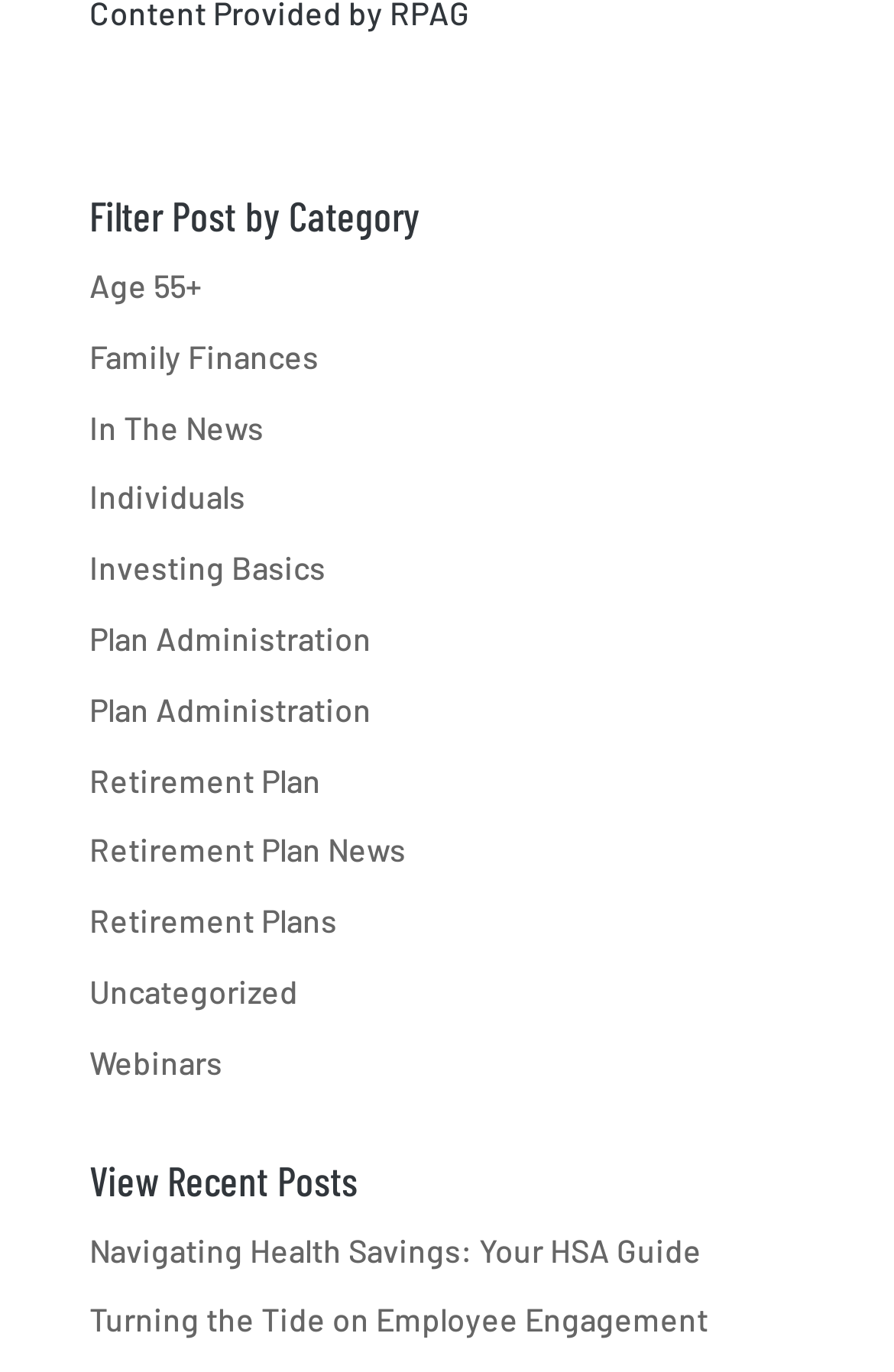Please analyze the image and provide a thorough answer to the question:
How many recent posts are displayed?

Under the heading 'View Recent Posts', there are two links 'Navigating Health Savings: Your HSA Guide' and 'Turning the Tide on Employee Engagement', suggesting that two recent posts are displayed.